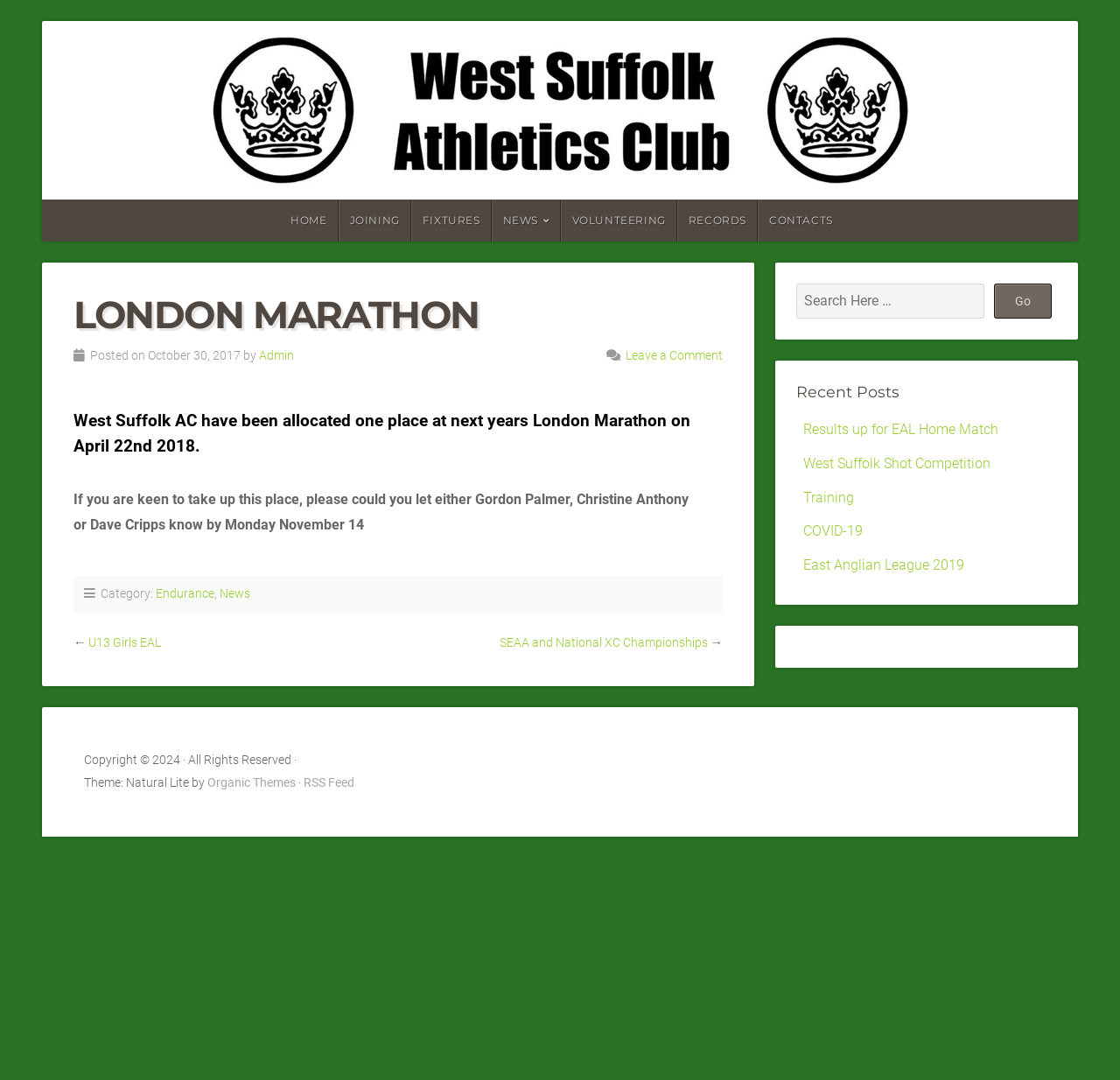Find the bounding box coordinates of the element I should click to carry out the following instruction: "Click HOME".

[0.247, 0.185, 0.302, 0.224]